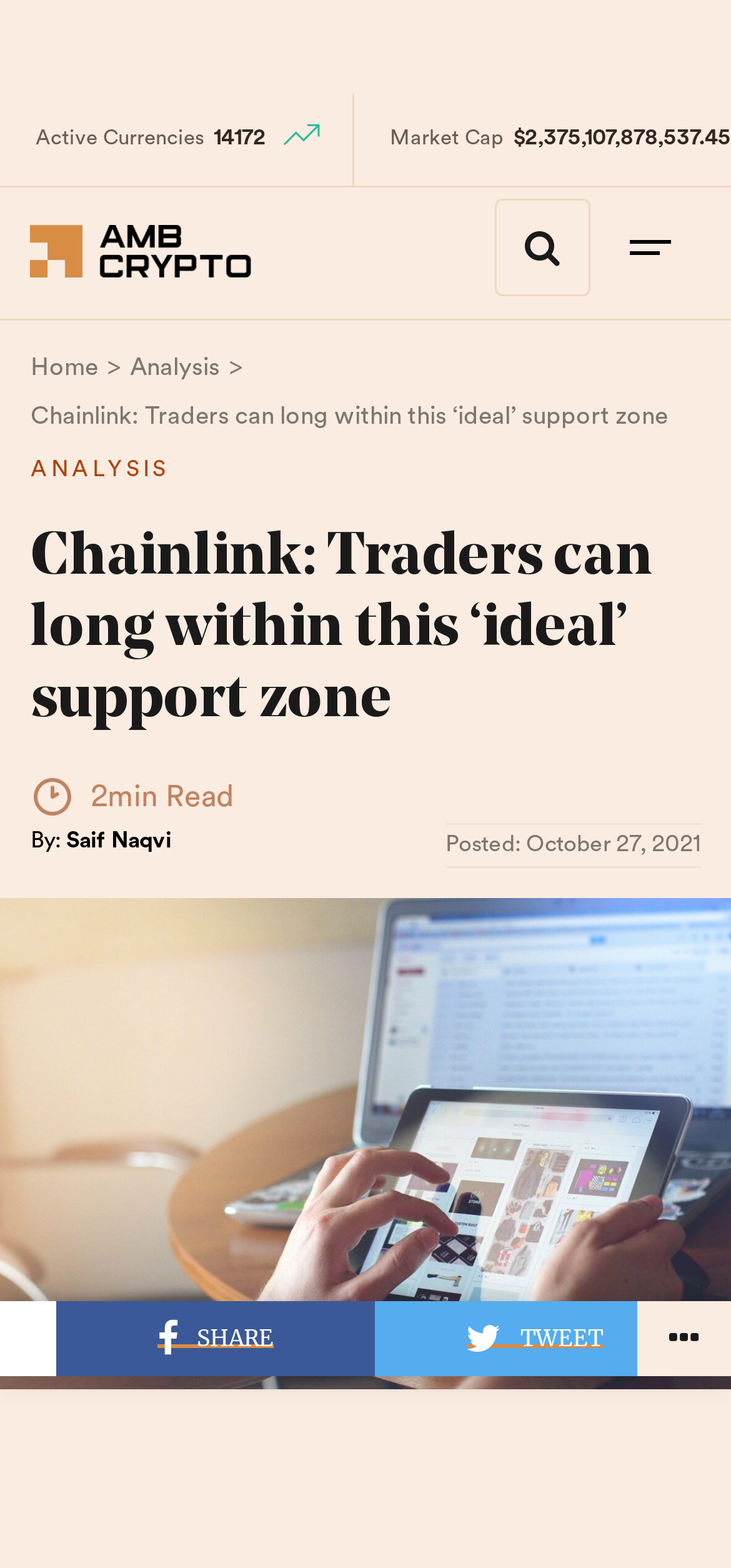Who wrote the article?
Please analyze the image and answer the question with as much detail as possible.

I found the author's name by looking at the text next to the 'By:' label, which is 'Saif Naqvi'.